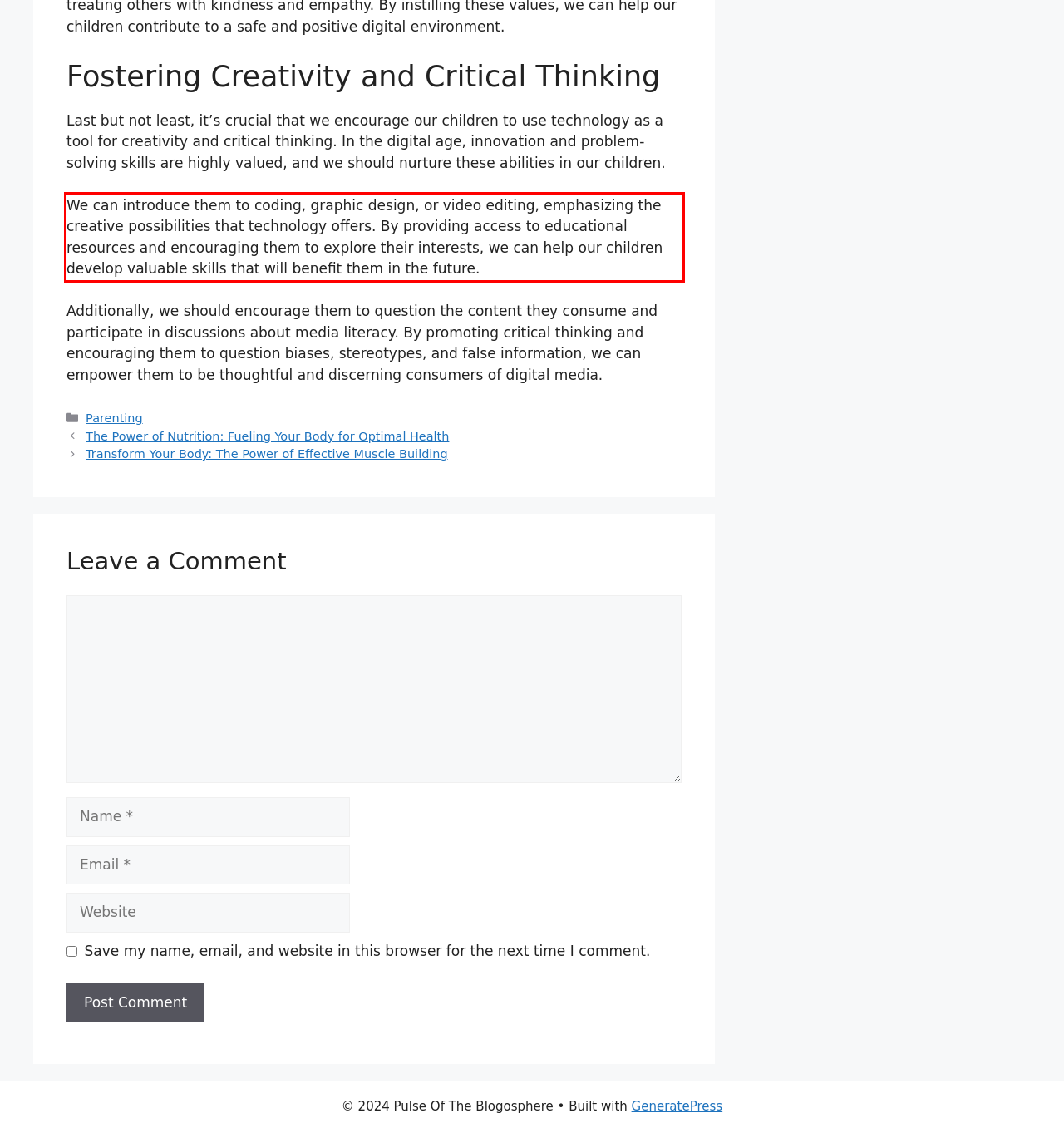You are provided with a webpage screenshot that includes a red rectangle bounding box. Extract the text content from within the bounding box using OCR.

We can introduce them to coding, graphic design, or video editing, emphasizing the creative possibilities that technology offers.​ By providing access to educational resources and encouraging them to explore their interests, we can help our children develop valuable skills that will benefit them in the future.​